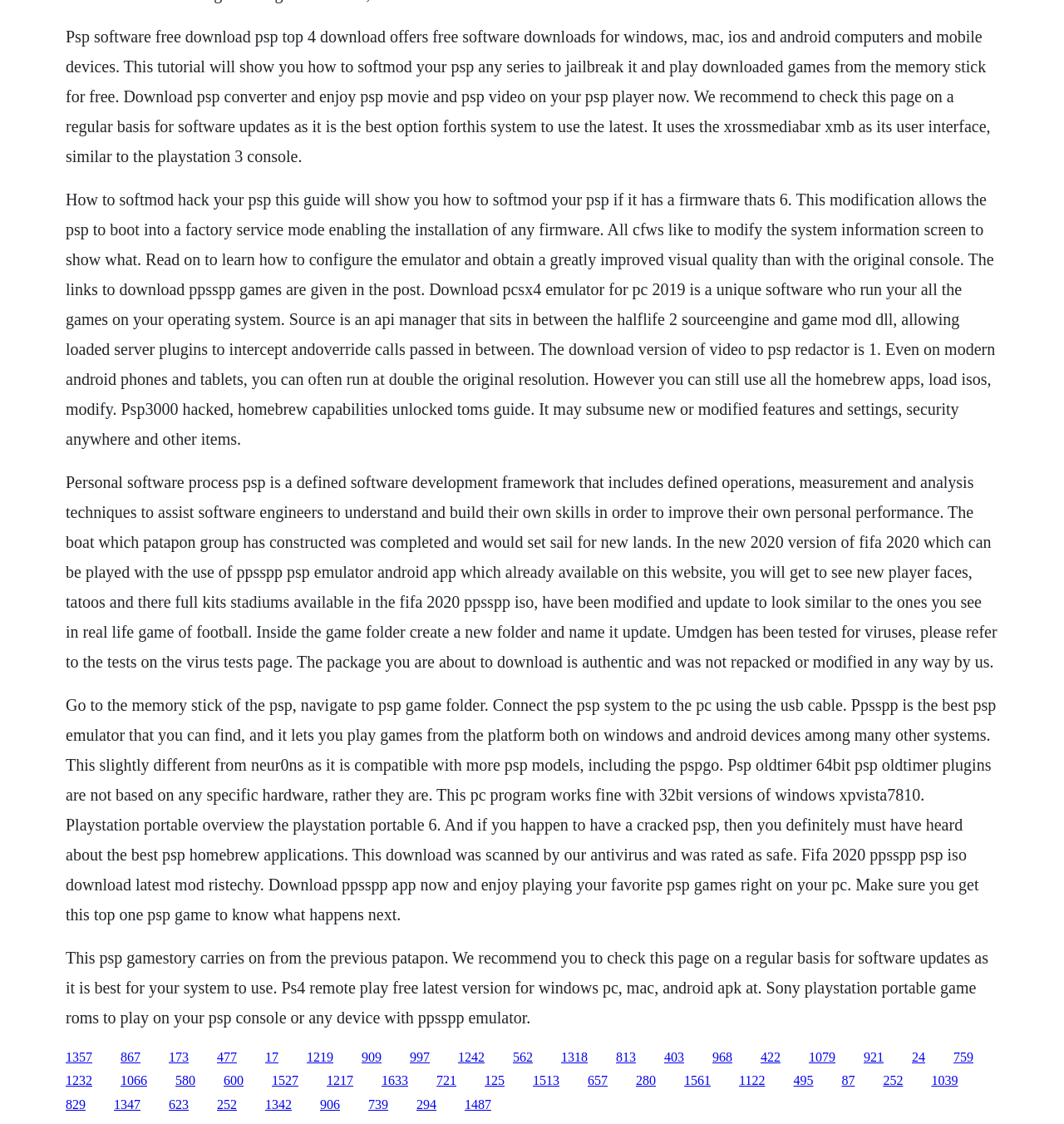What is the main topic of this webpage?
Using the information from the image, provide a comprehensive answer to the question.

Based on the static text elements, it appears that the webpage is discussing PSP software, games, and related topics, such as softmodding, emulators, and homebrew applications.